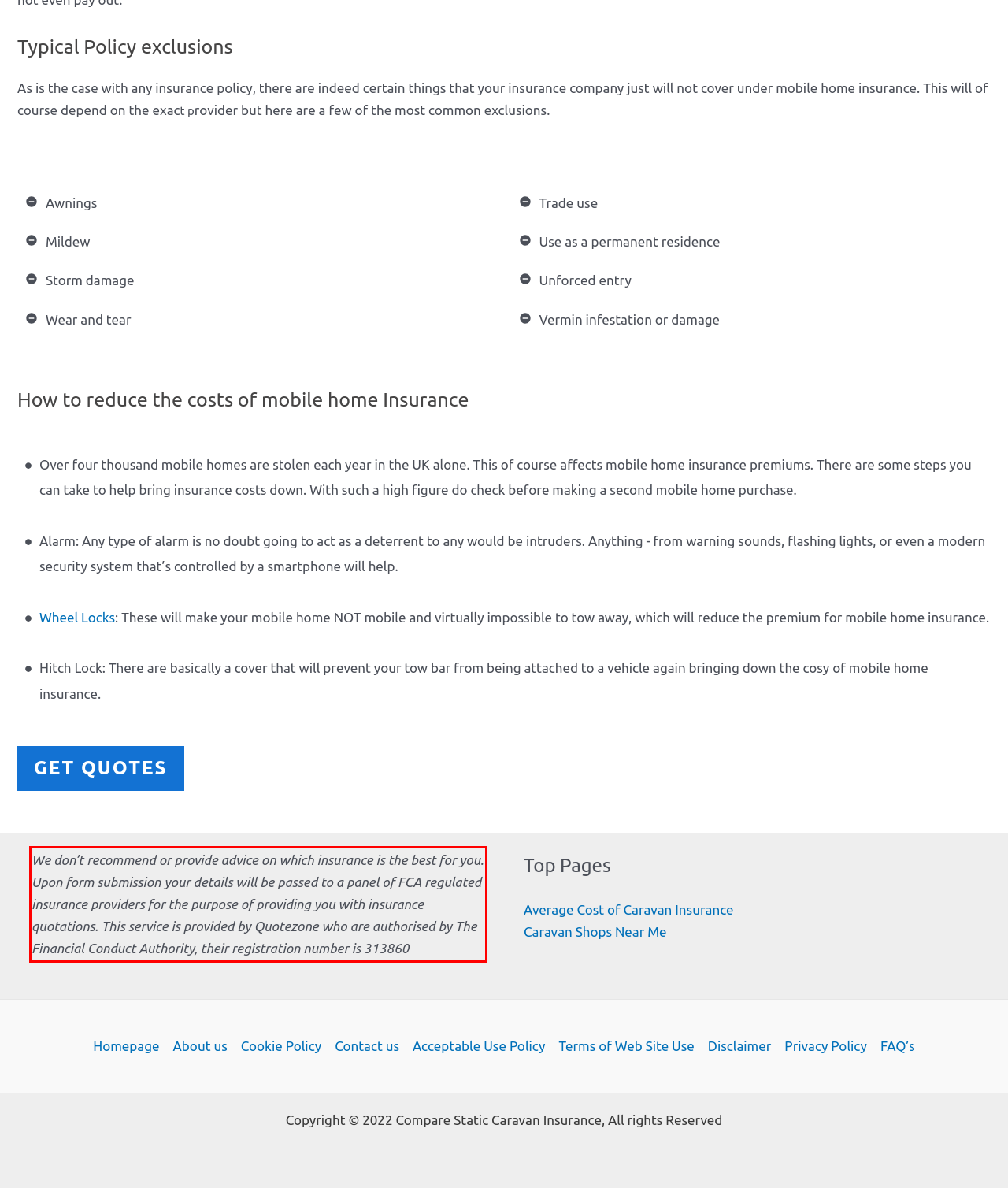You have a screenshot of a webpage with a red bounding box. Identify and extract the text content located inside the red bounding box.

We don’t recommend or provide advice on which insurance is the best for you. Upon form submission your details will be passed to a panel of FCA regulated insurance providers for the purpose of providing you with insurance quotations. This service is provided by Quotezone who are authorised by The Financial Conduct Authority, their registration number is 313860